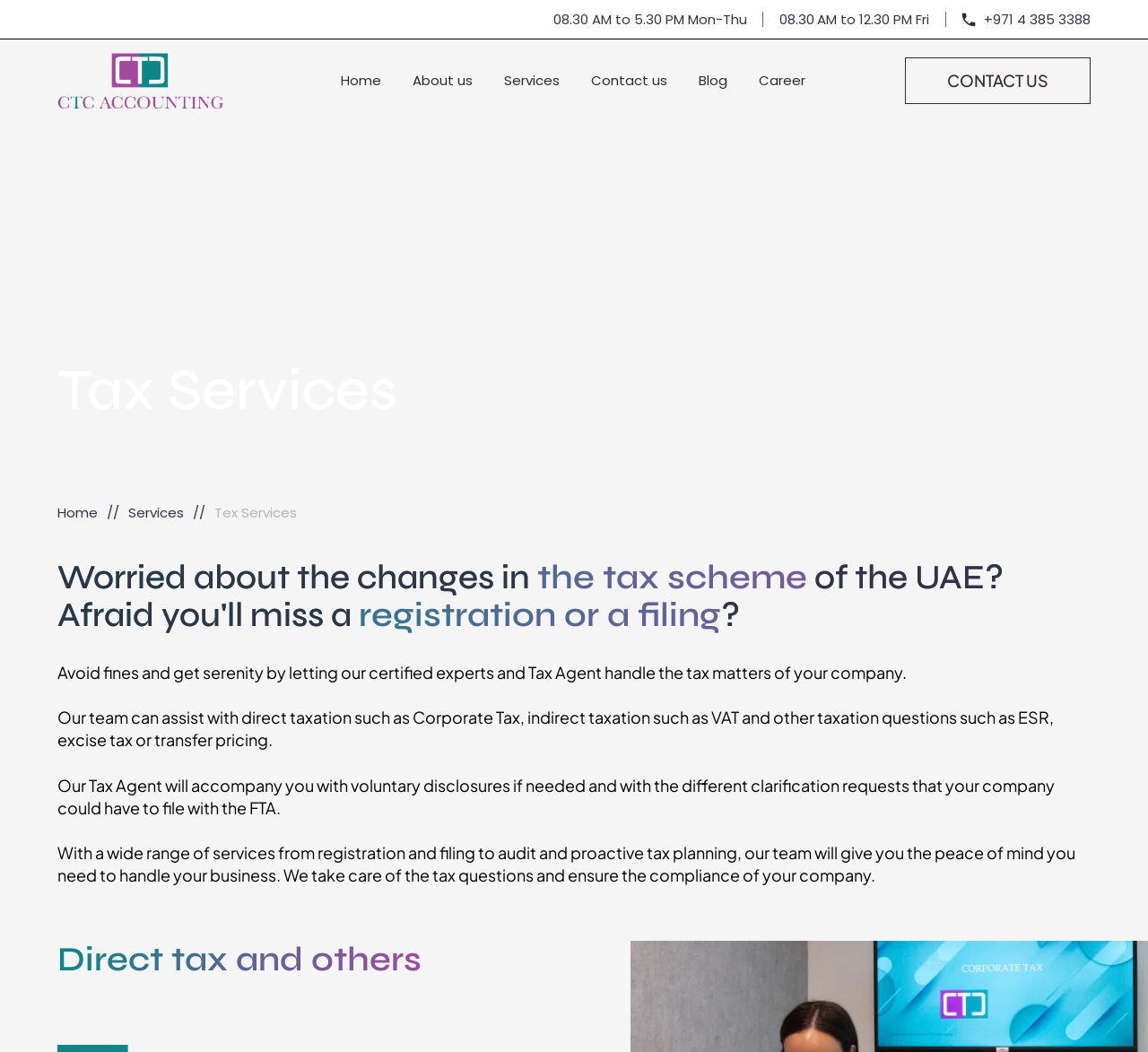What is the role of the company's Tax Agent?
Examine the image and provide an in-depth answer to the question.

The webpage states that the company's Tax Agent will accompany users with voluntary disclosures if needed, and with clarification requests that the company may have to file with the FTA. This suggests that the Tax Agent plays a supportive role in tax-related matters.